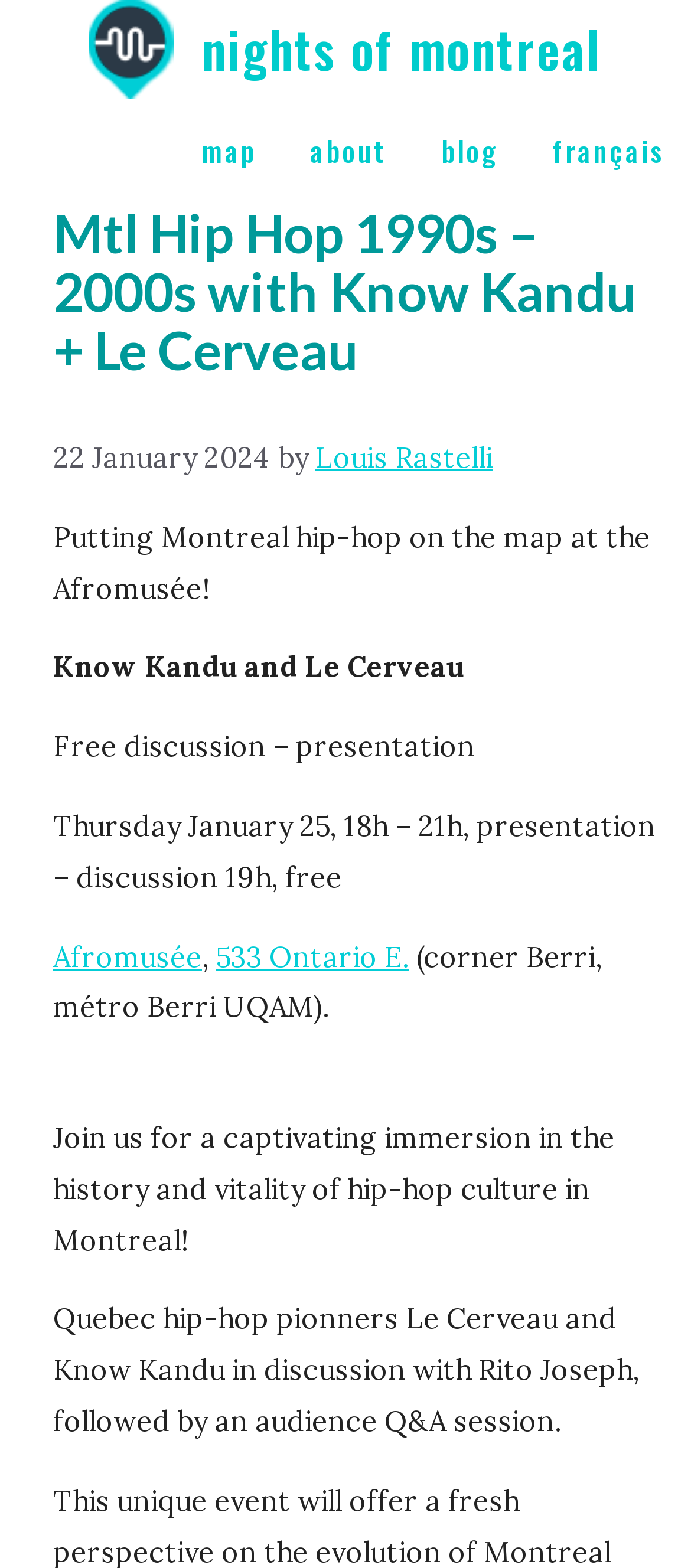Generate a comprehensive caption for the webpage you are viewing.

The webpage is about an event titled "Mtl Hip Hop 1990s – 2000s with Know Kandu + Le Cerveau" at the Afromusée in Montreal. At the top of the page, there is a banner with a link to the "nights of montreal" website, accompanied by an image with the same name. Below the banner, there is a navigation menu with links to "map", "about", "blog", and "français".

The main content of the page is divided into sections. The first section has a heading with the event title, followed by the date "22 January 2024" and the name "Louis Rastelli". Below this, there is a paragraph of text describing the event, which is a discussion and presentation about Montreal hip-hop culture.

The next section has three lines of text, detailing the event schedule, location, and other logistical information. There are also links to the "Afromusée" and the address "533 Ontario E.".

Following this, there is an image, and then a section with two paragraphs of text. The first paragraph invites readers to join an immersive experience in Montreal's hip-hop culture, and the second paragraph describes the event program, which includes a discussion with Le Cerveau, Know Kandu, and Rito Joseph, followed by a Q&A session.